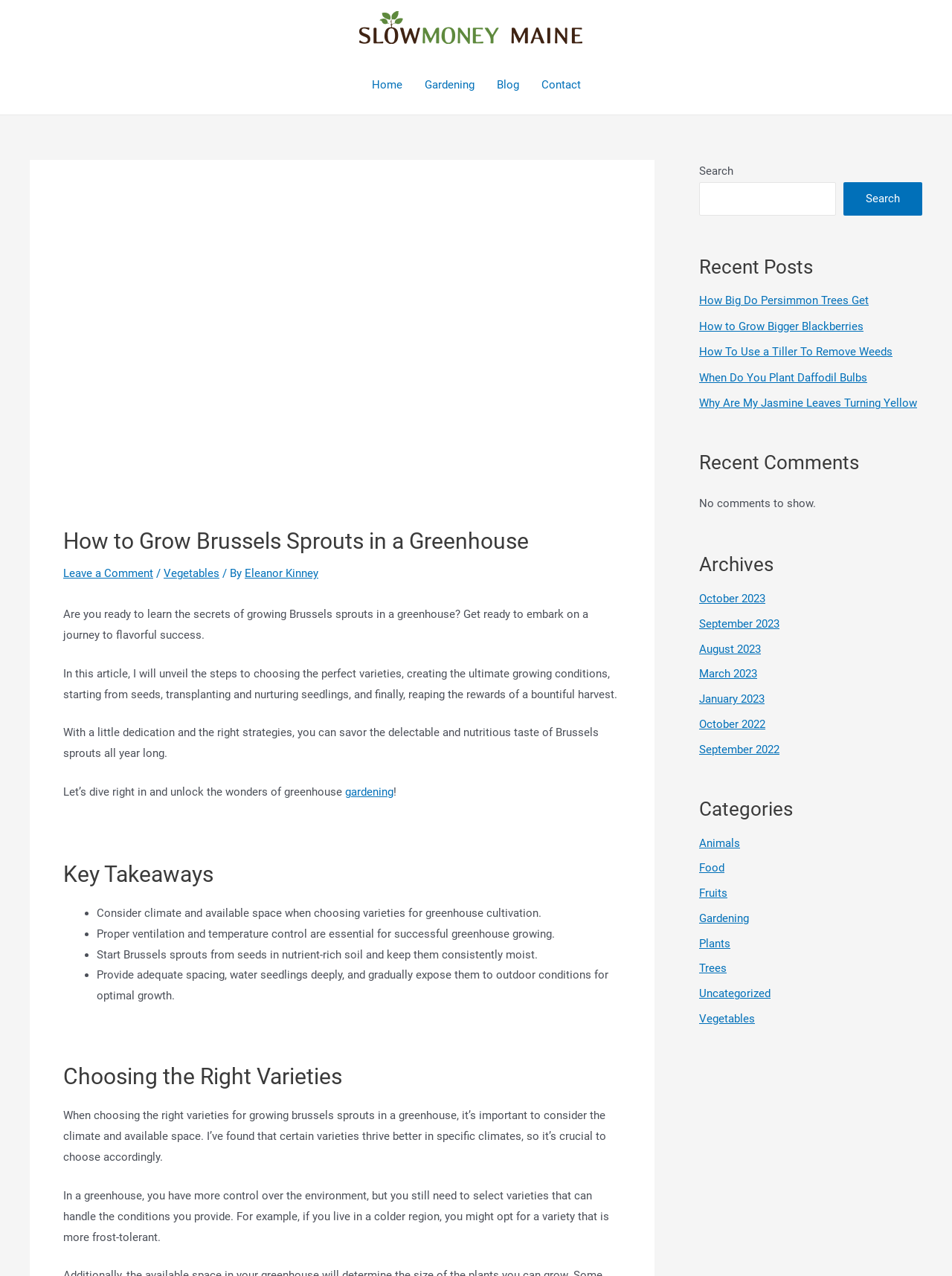Highlight the bounding box coordinates of the element you need to click to perform the following instruction: "View the 'Archives' section."

[0.734, 0.433, 0.969, 0.452]